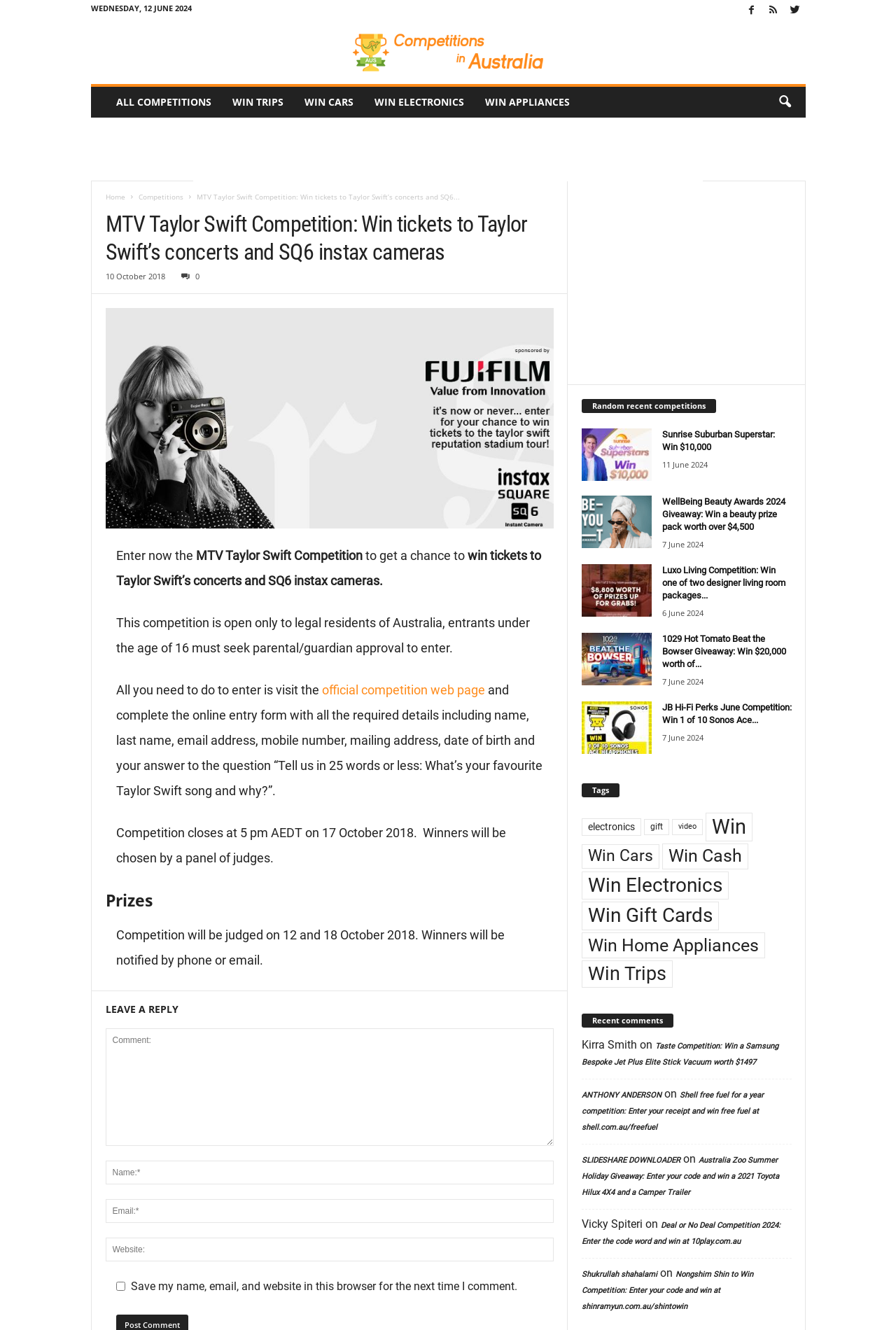Find the bounding box coordinates of the clickable area that will achieve the following instruction: "Enter search query in the search field".

[0.858, 0.065, 0.893, 0.088]